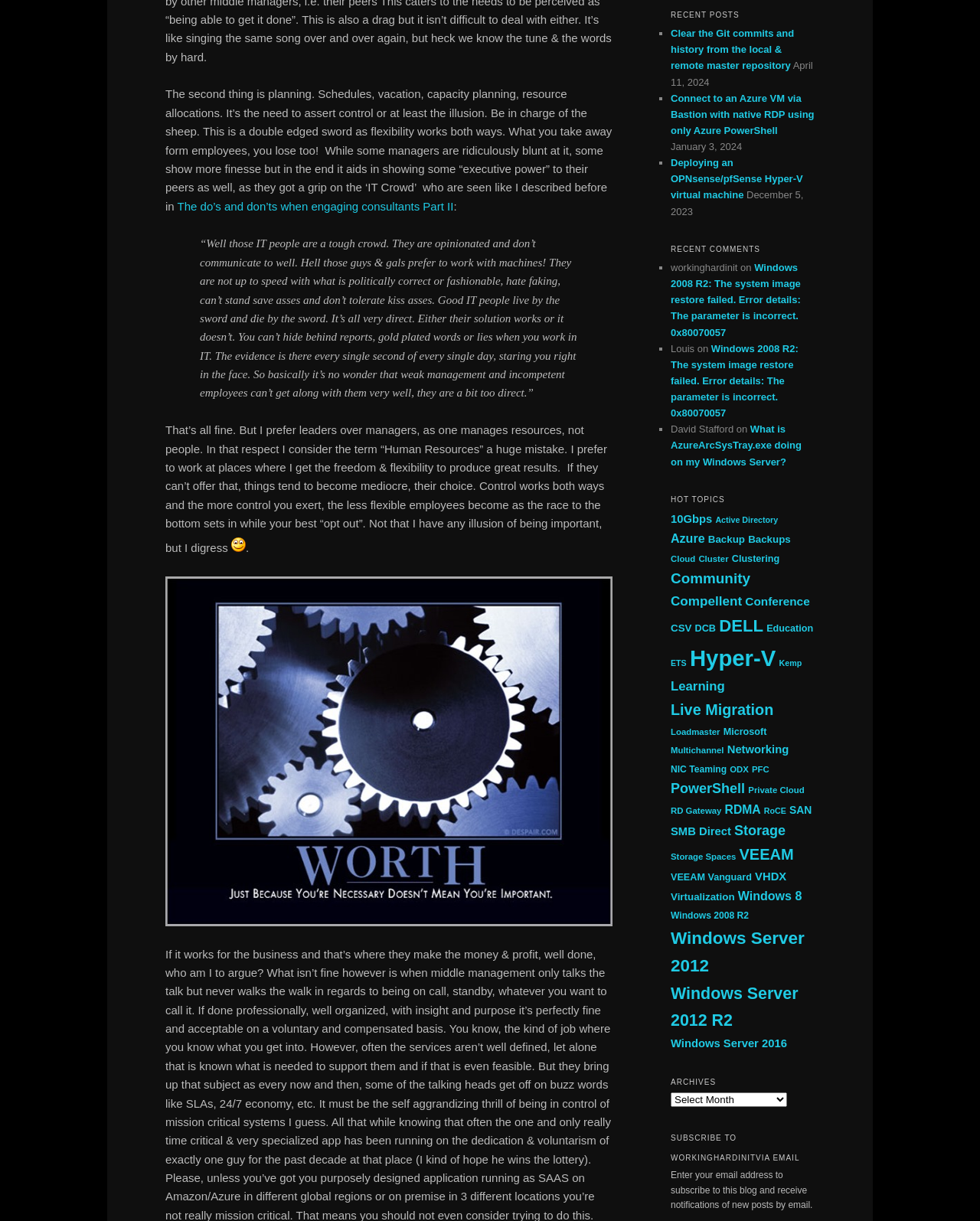Respond with a single word or phrase for the following question: 
What is the topic of the latest article?

IT Crowd